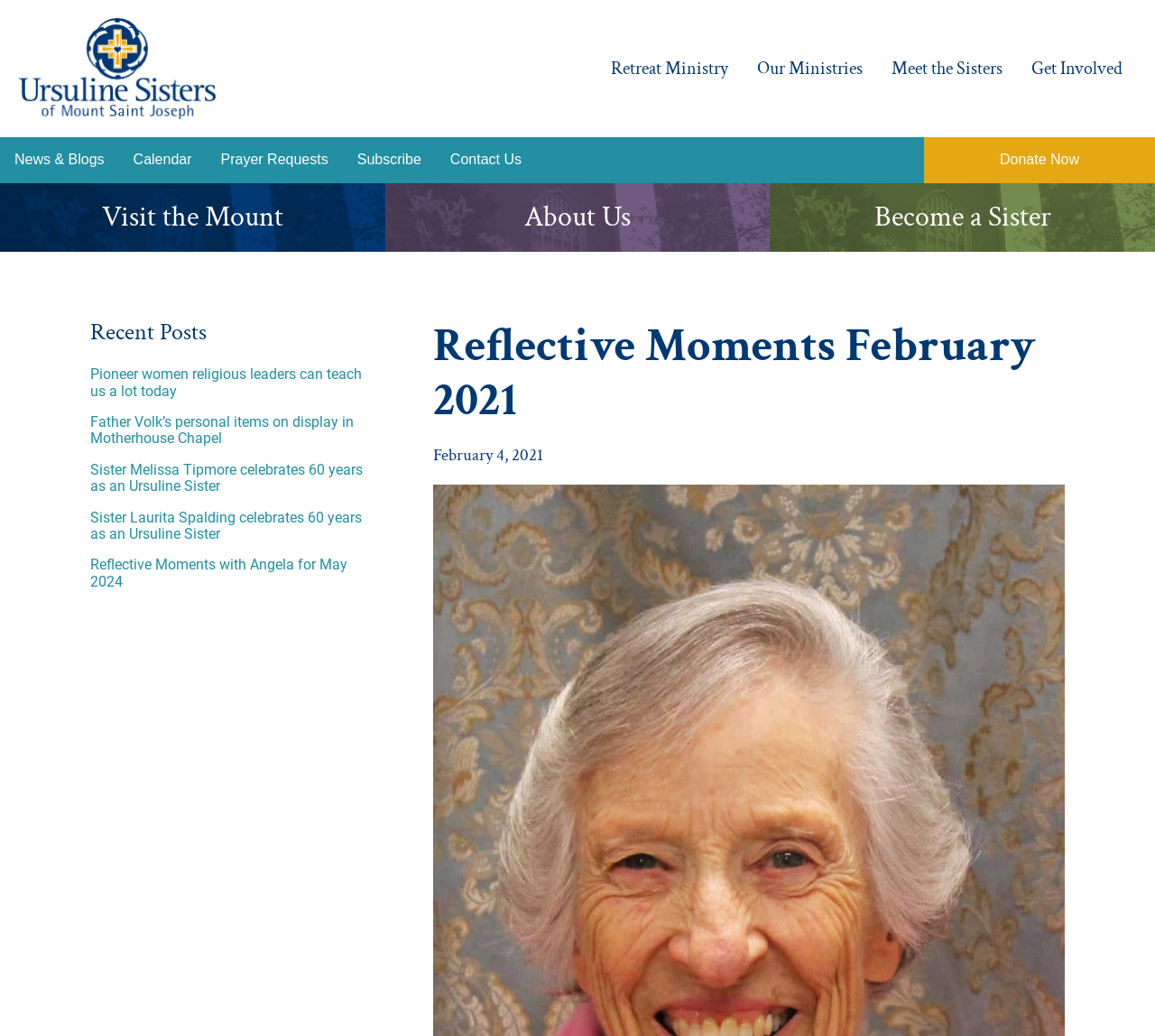Carefully observe the image and respond to the question with a detailed answer:
How many links are there in the 'Recent Posts' category?

I counted the number of link elements that are child elements of the heading 'Recent Posts'. There are 5 links in total: 'Pioneer women religious leaders can teach us a lot today', 'Father Volk’s personal items on display in Motherhouse Chapel', 'Sister Melissa Tipmore celebrates 60 years as an Ursuline Sister', 'Sister Laurita Spalding celebrates 60 years as an Ursuline Sister', and 'Reflective Moments with Angela for May 2024'.